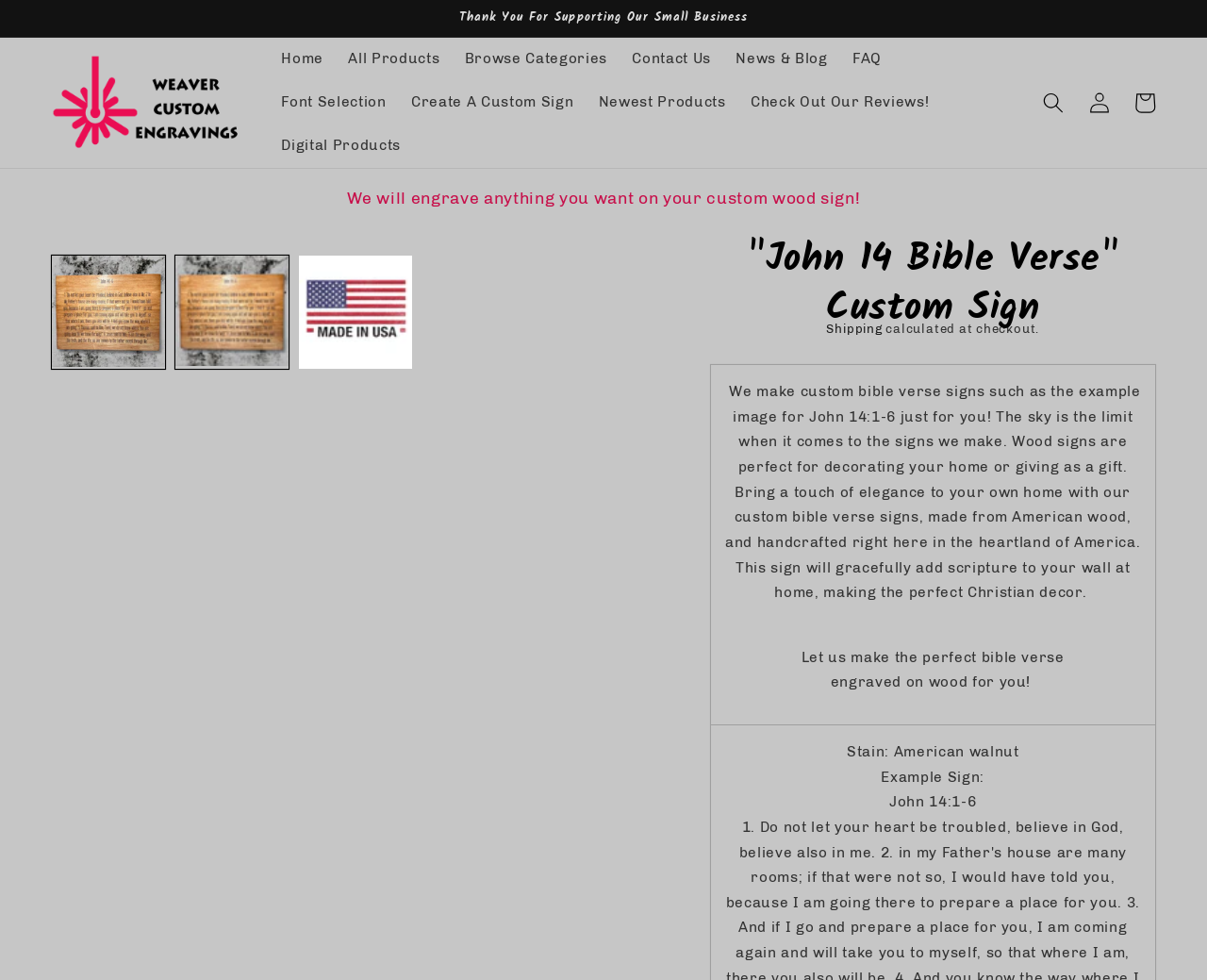Can you provide the bounding box coordinates for the element that should be clicked to implement the instruction: "View 'John 14 Bible Verse' Custom Sign"?

[0.589, 0.24, 0.957, 0.34]